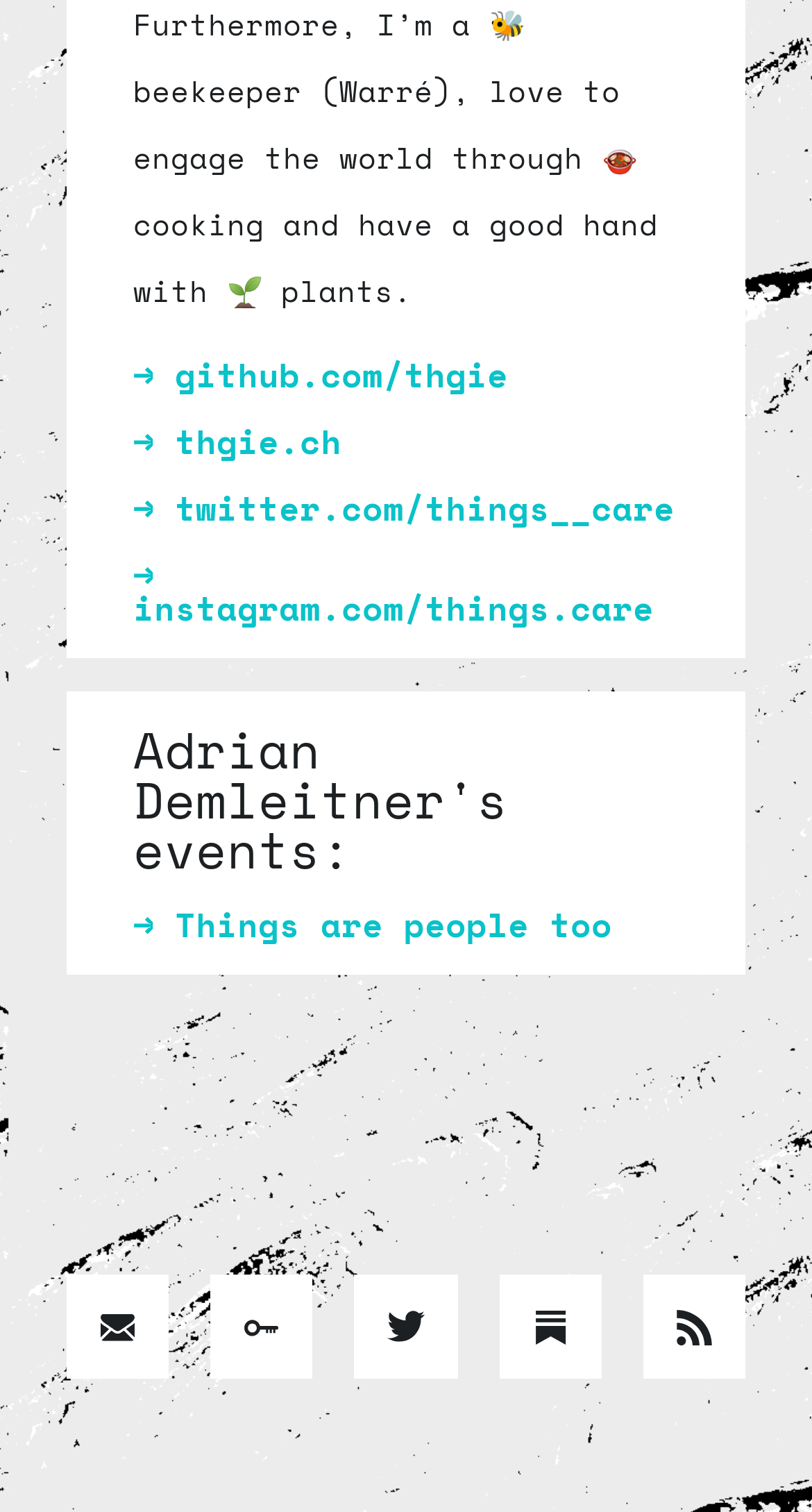Locate the bounding box coordinates of the element that should be clicked to fulfill the instruction: "view ReclaimFutures newsletter".

[0.615, 0.843, 0.741, 0.912]